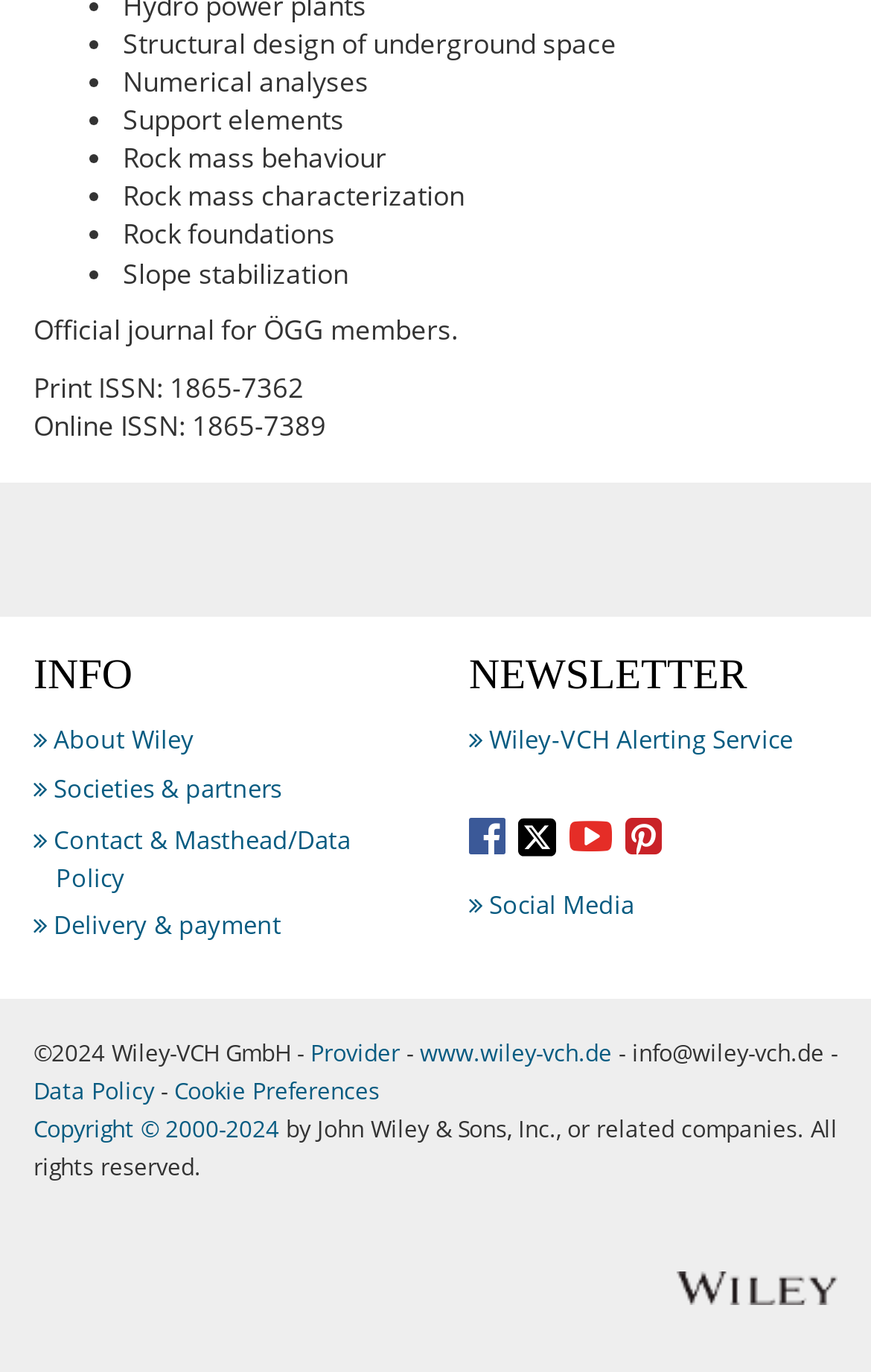Identify the coordinates of the bounding box for the element that must be clicked to accomplish the instruction: "Contact info@wiley-vch.de".

[0.703, 0.755, 0.962, 0.778]